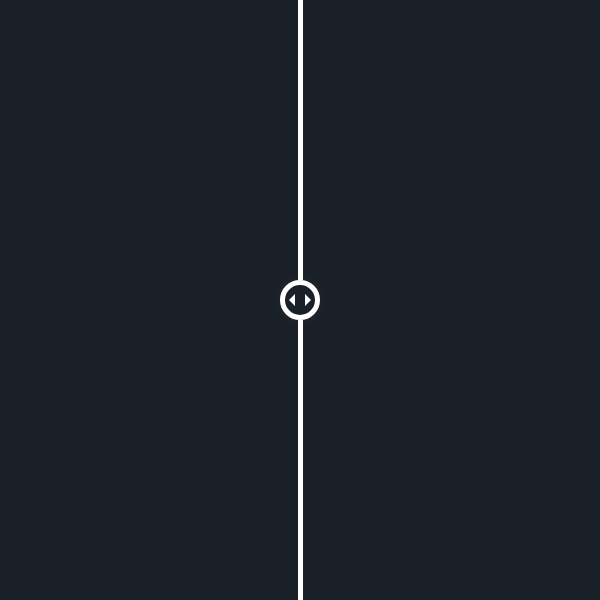How many distinctive 'degenerate mutants' are in the collection?
Look at the screenshot and give a one-word or phrase answer.

Ten thousand